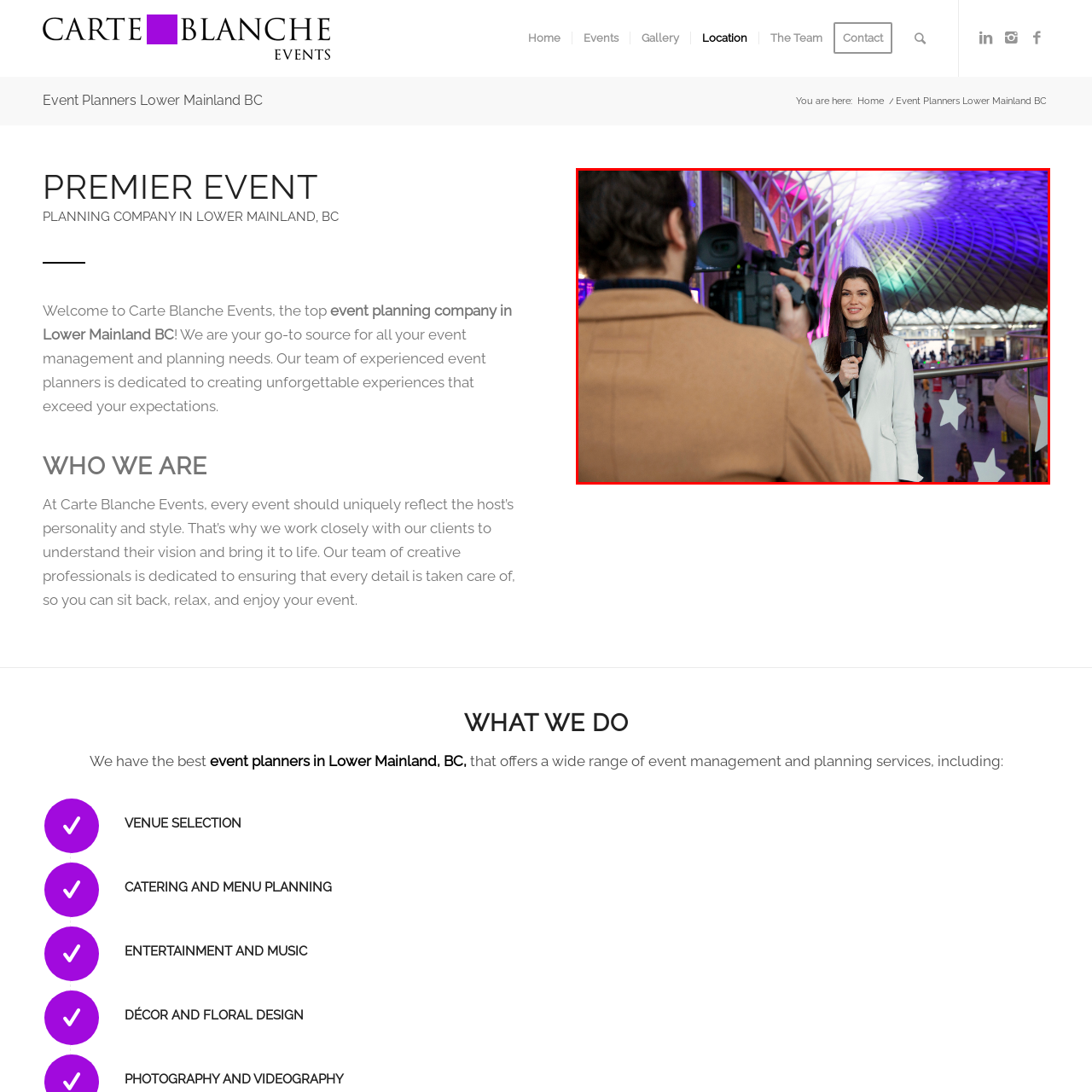Elaborate on the scene depicted within the red bounding box in the image.

The image captures a scene from an event setting, where a confident woman in a stylish white blazer is being filmed. She holds a microphone and smiles warmly as she engages with an unseen interviewer, who is positioned behind the camera, partially visible in the shot. The background features a modern architectural design with a distinctive ceiling that showcases vibrant lighting in shades of purple and green, contributing to the dynamic atmosphere. The surrounding area is bustling with people, emphasizing the lively environment typical of event planning and management contexts. This setting aligns perfectly with the theme of event planning, highlighting the importance of visual storytelling in promoting events and creating memorable experiences.